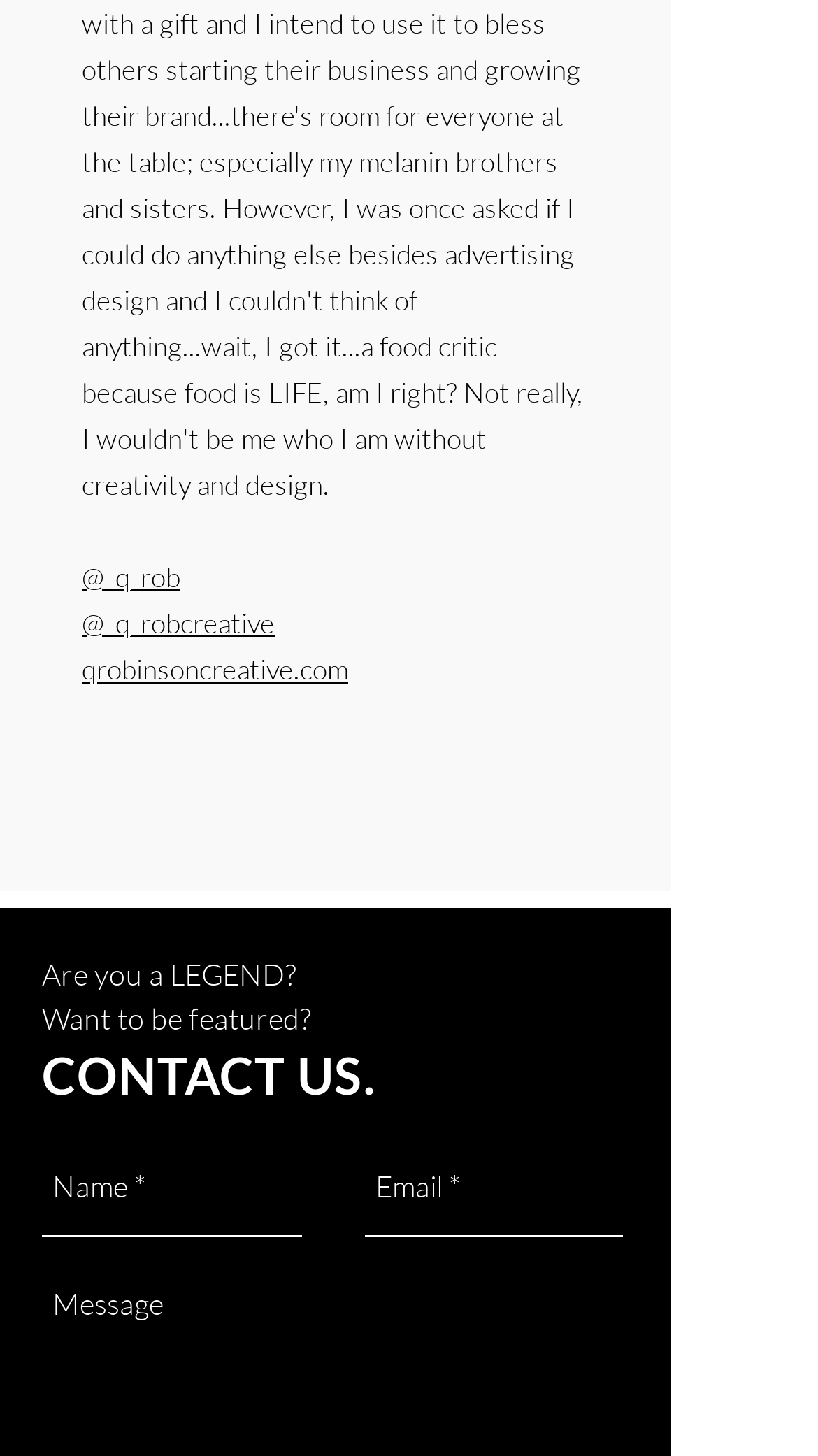Given the description of a UI element: "aria-label="Name *" name="name-*" placeholder="Name *"", identify the bounding box coordinates of the matching element in the webpage screenshot.

[0.051, 0.783, 0.369, 0.849]